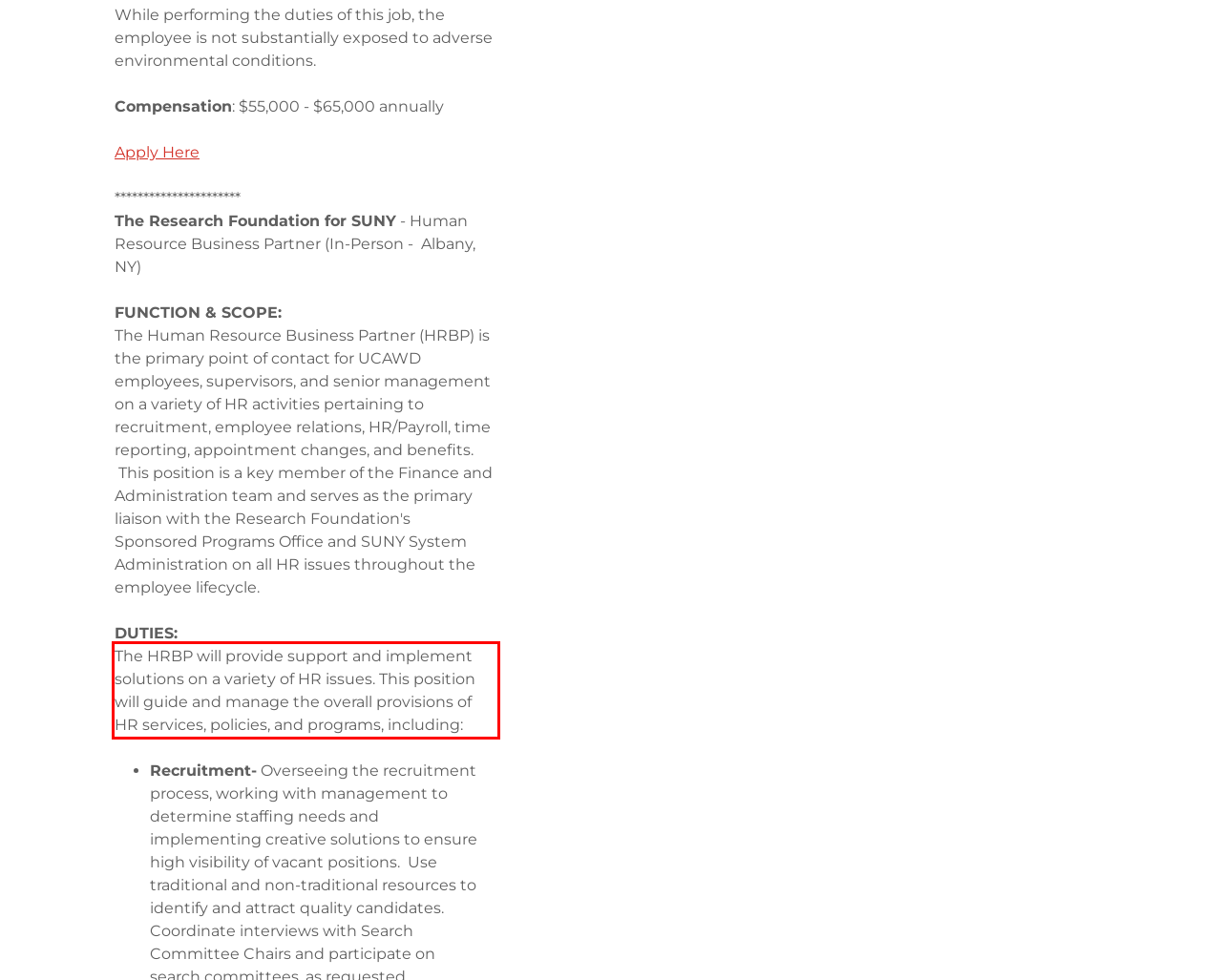Please examine the screenshot of the webpage and read the text present within the red rectangle bounding box.

The HRBP will provide support and implement solutions on a variety of HR issues. This position will guide and manage the overall provisions of HR services, policies, and programs, including: